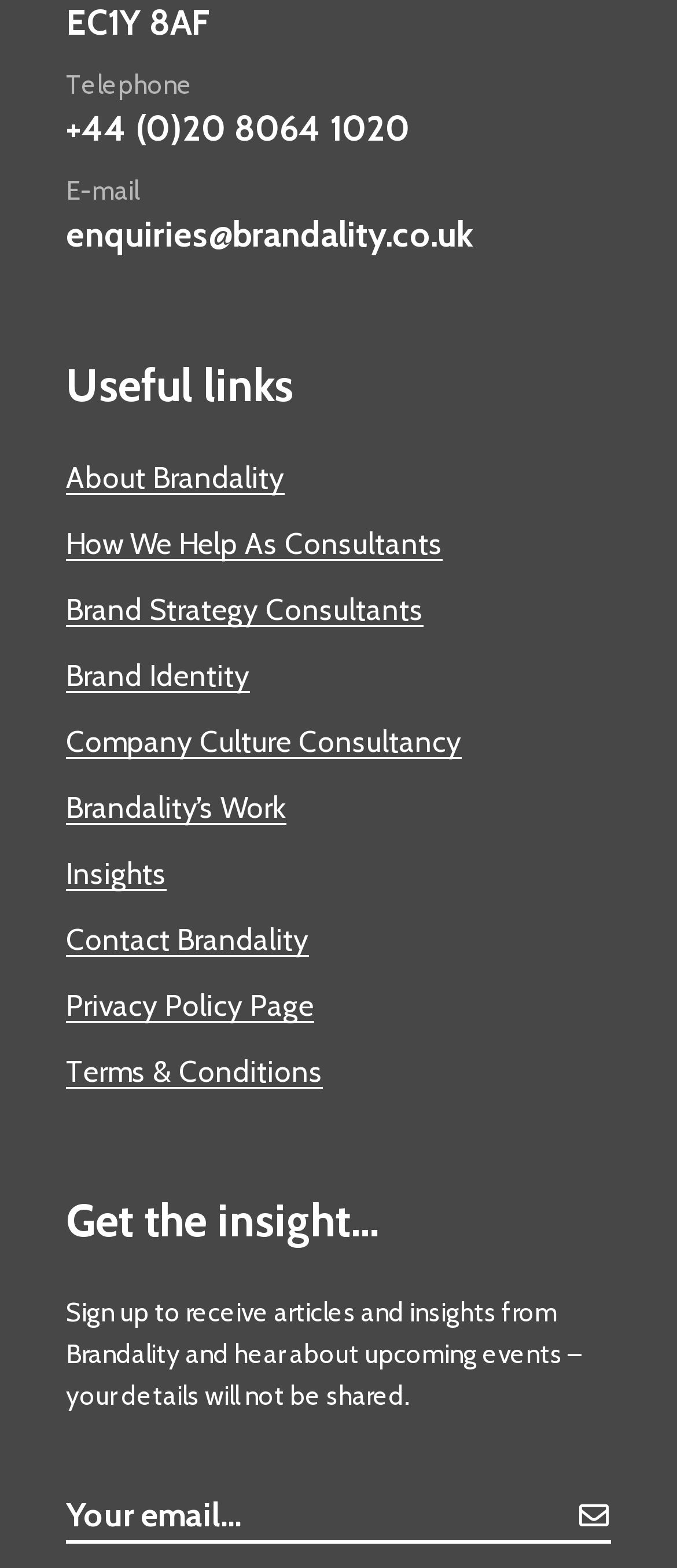Reply to the question below using a single word or brief phrase:
What is the email address to contact Brandality?

enquiries@brandality.co.uk